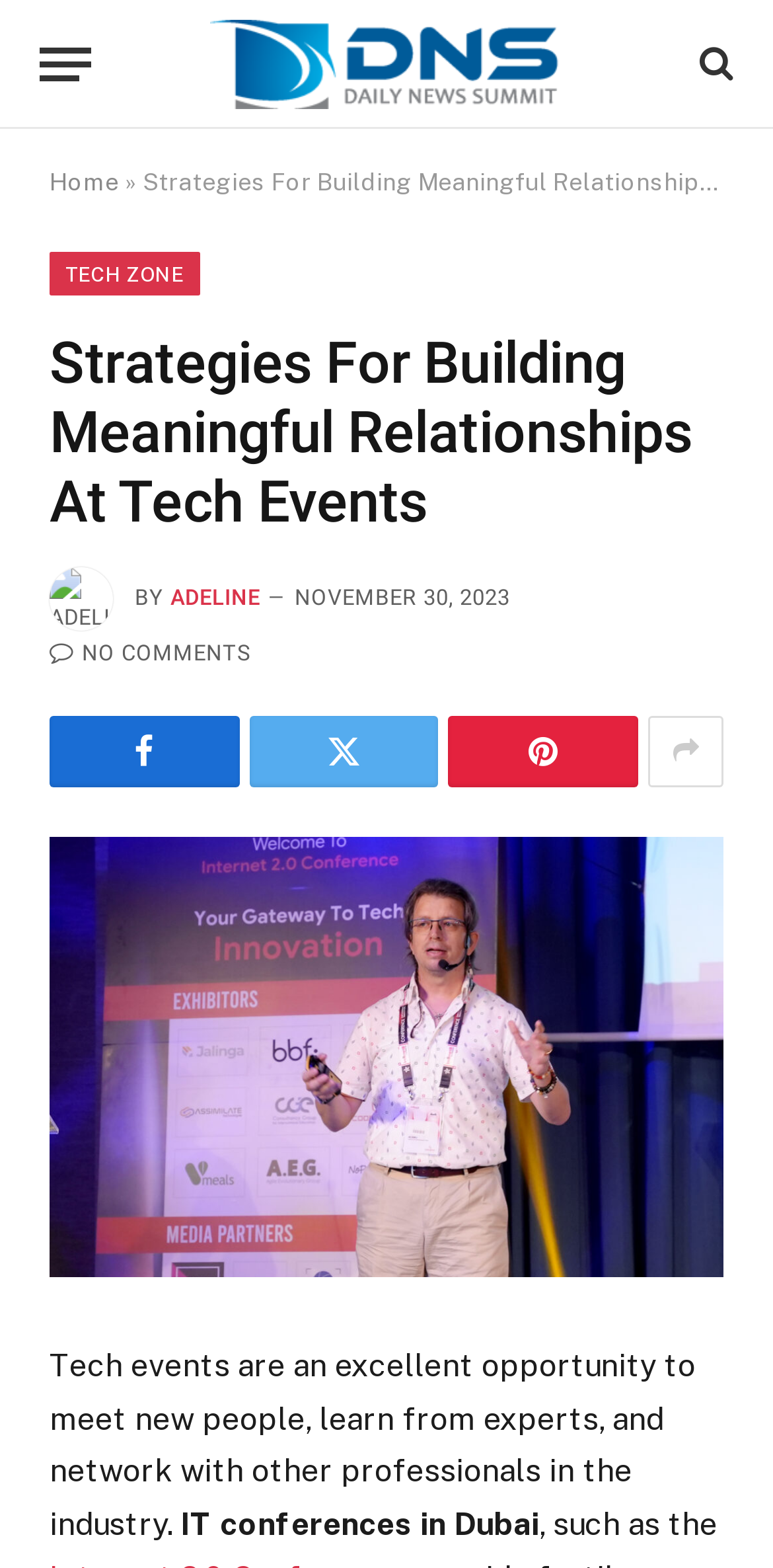Determine the bounding box coordinates (top-left x, top-left y, bottom-right x, bottom-right y) of the UI element described in the following text: title="Show More Social Sharing"

[0.839, 0.456, 0.936, 0.502]